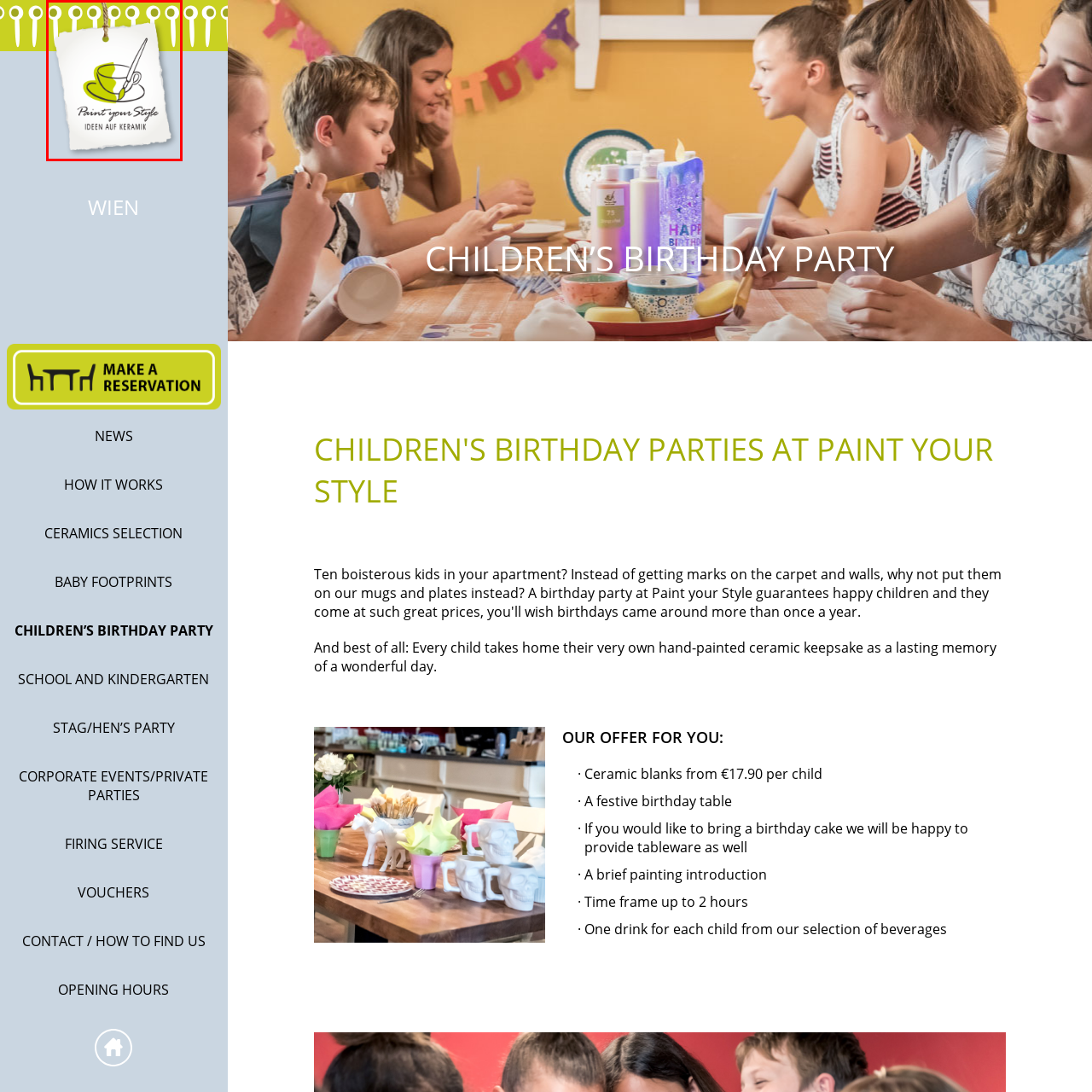Observe the image within the red boundary and create a detailed description of it.

The image features a charming logo for "Paint your Style," which showcases a stylishly painted cup and a paintbrush, hinting at the creative activities offered at this venue. The logo is presented on a textured, white background, giving it a handcrafted feel, and is adorned with vibrant green accents that evoke a sense of fun and artistic expression. The tagline "IDEEN AUF KERAMIK" suggests a focus on ceramic art, indicating that guests can explore various creative ideas and projects. This image aligns perfectly with the theme of a Children's Birthday Party, where kids can engage in painting their own ceramic pieces, creating lasting memories from their special day.